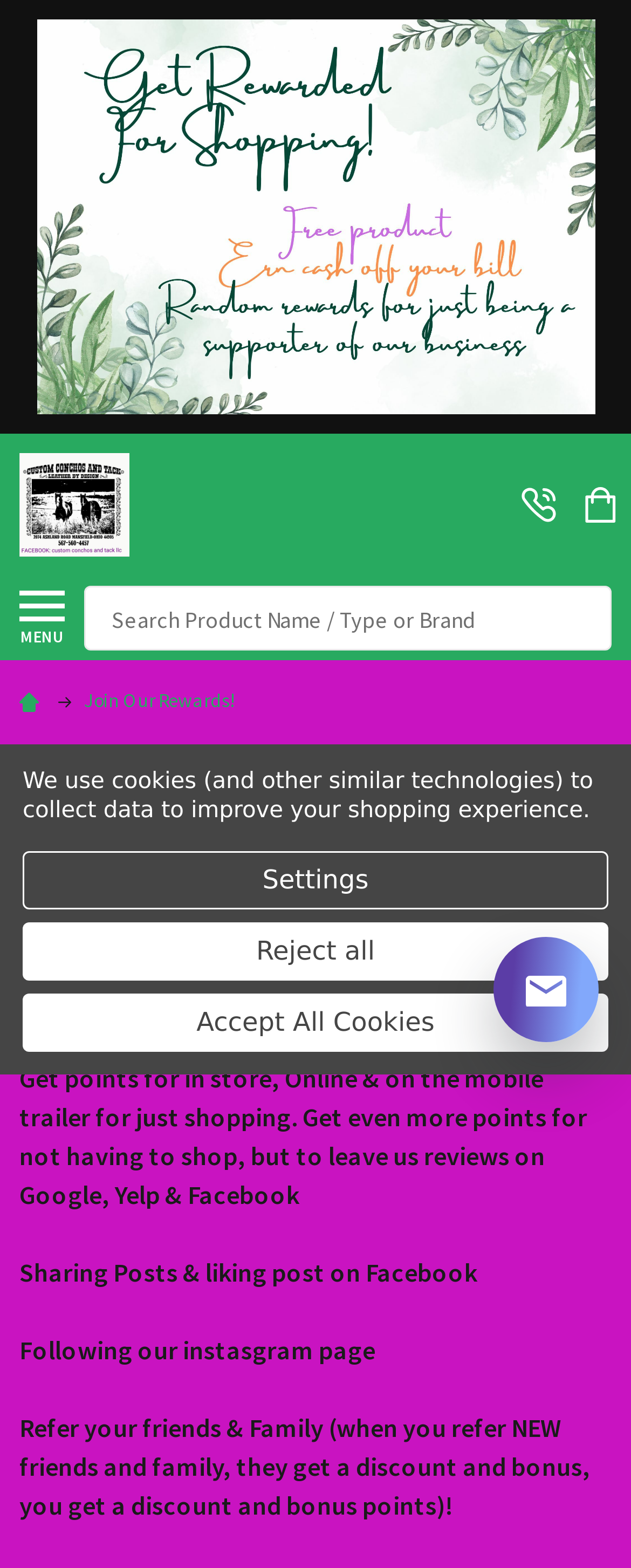Please pinpoint the bounding box coordinates for the region I should click to adhere to this instruction: "View the cart".

[0.903, 0.302, 1.0, 0.341]